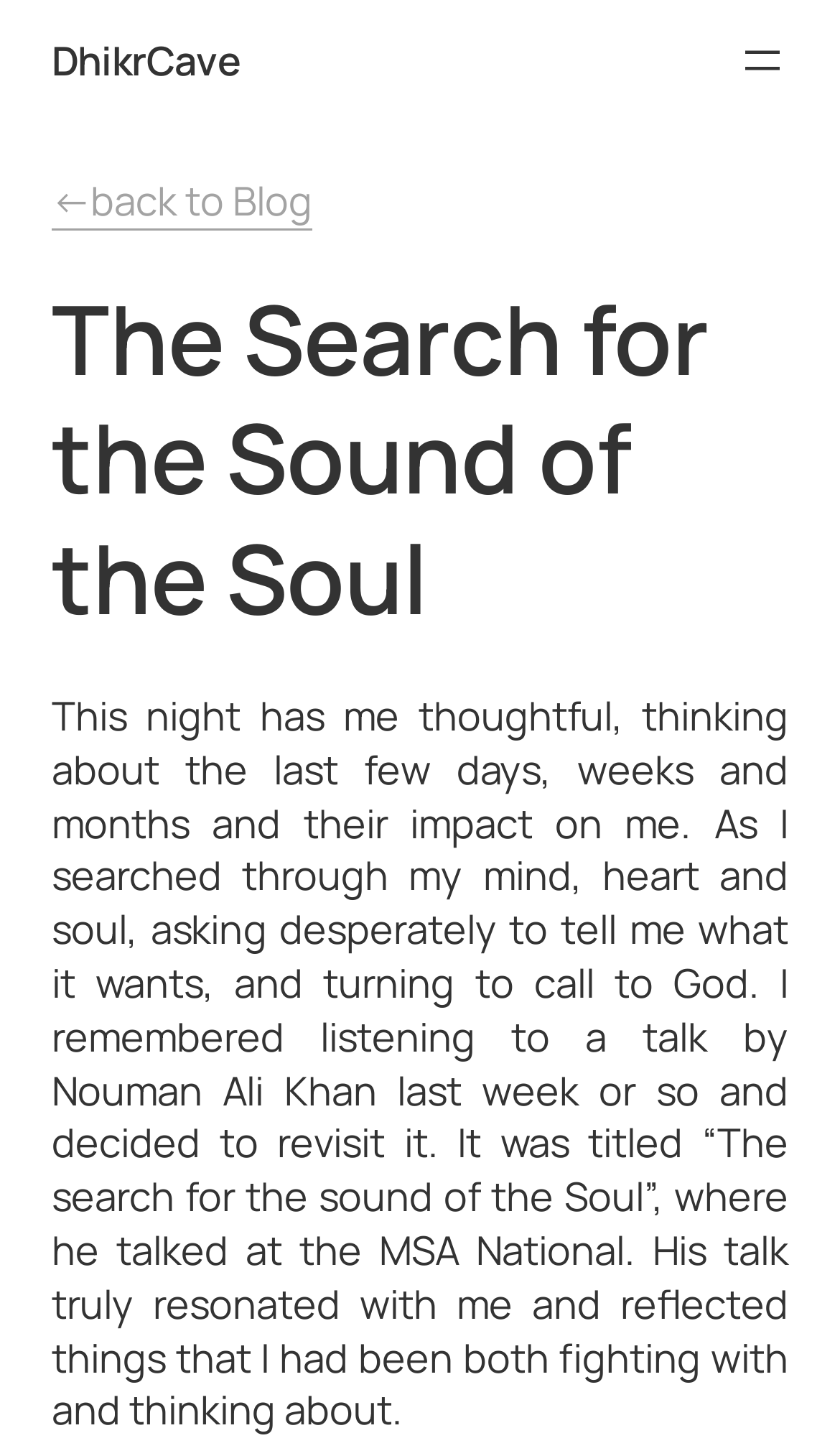Extract the primary header of the webpage and generate its text.

The Search for the Sound of the Soul